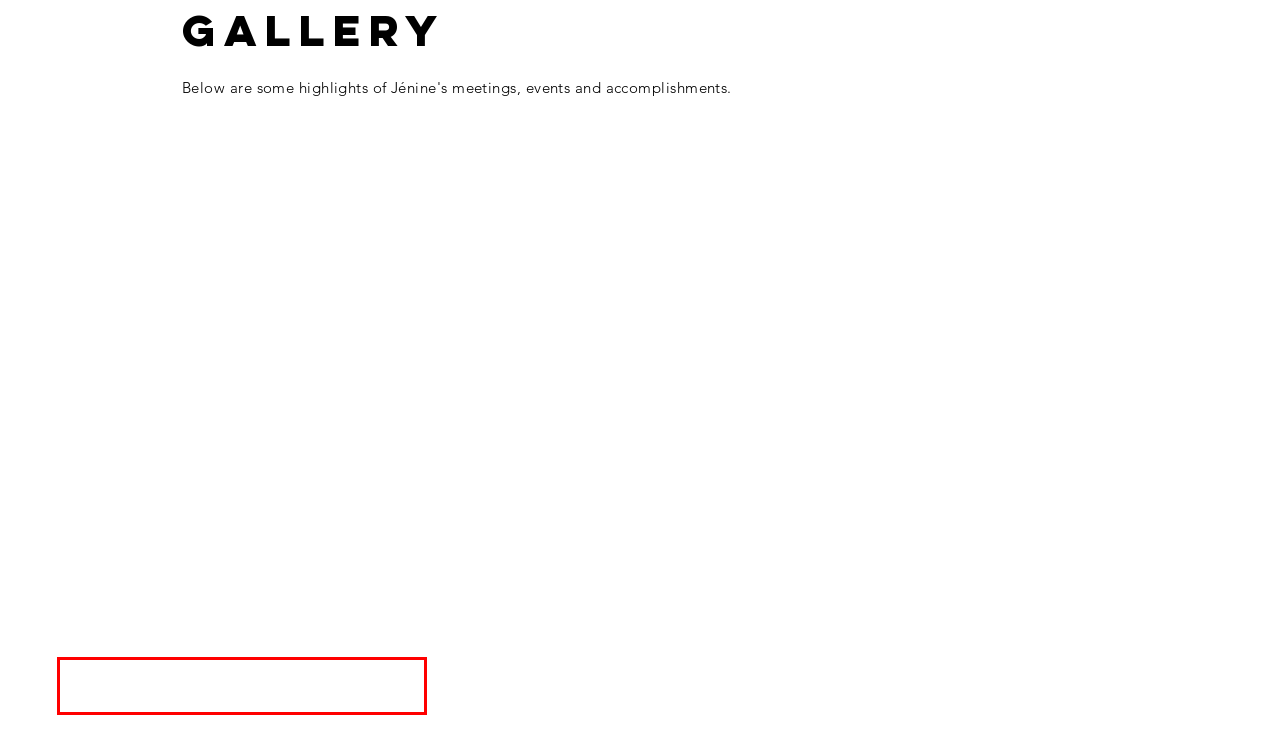Please take the screenshot of the webpage, find the red bounding box, and generate the text content that is within this red bounding box.

On November 24, 2018, our Founder and Director, Jénine Shepherd received the Prime Minister's Youth Award for Excellence in the category of Nation Building.